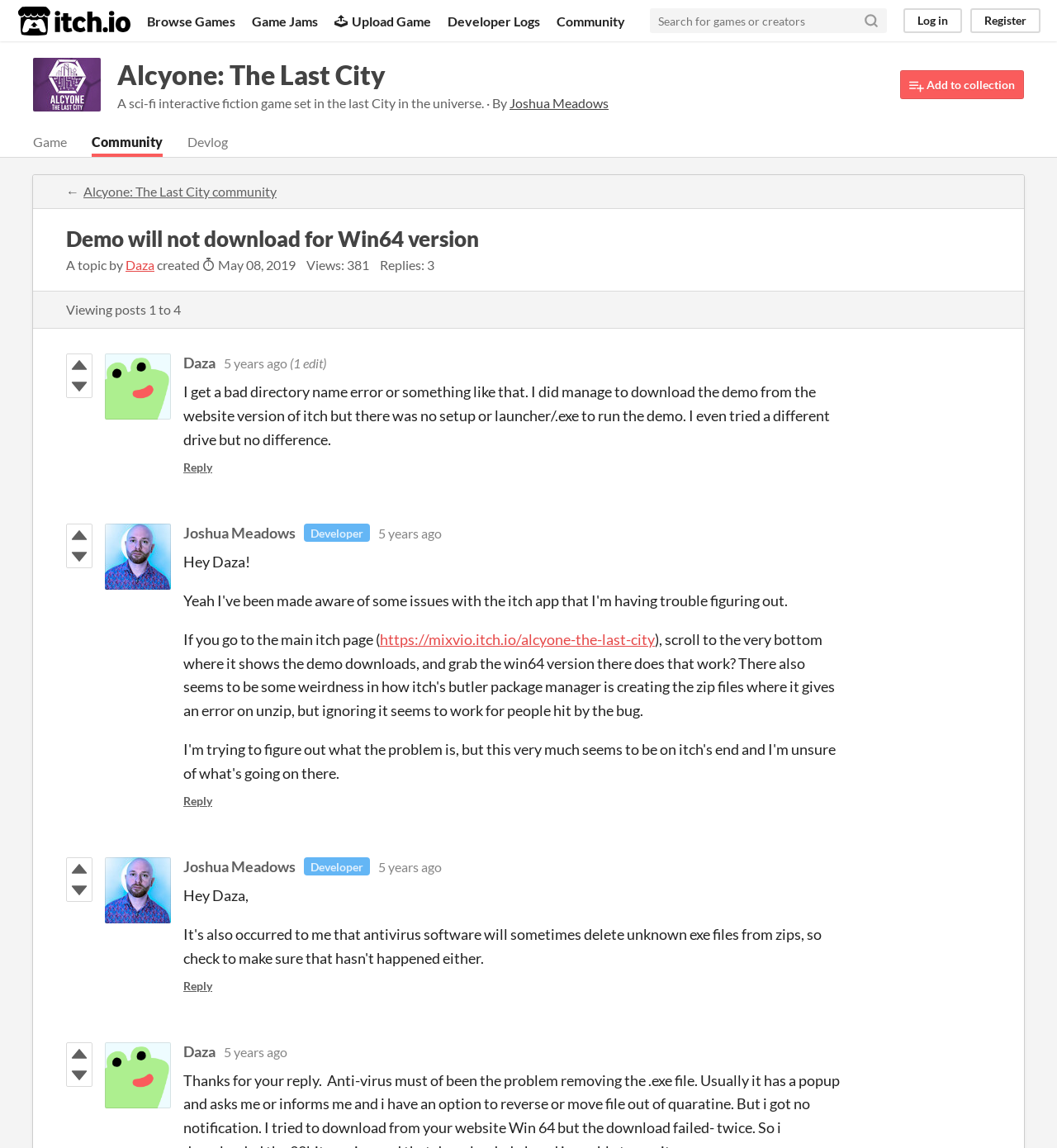How many views does the topic have?
Answer the question with a detailed and thorough explanation.

I found the answer by looking at the StaticText element with the text 'Views: 381'. This suggests that the topic has 381 views.